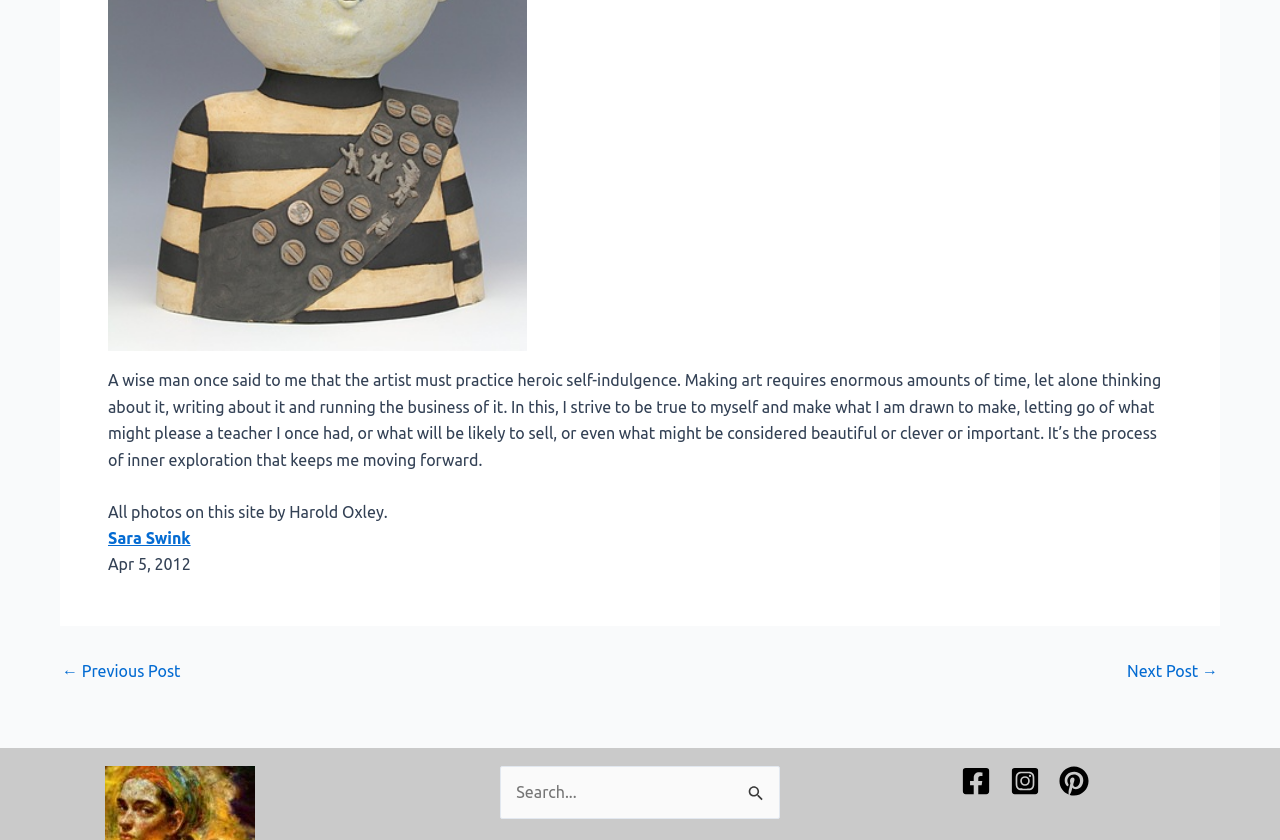Please examine the image and answer the question with a detailed explanation:
Who took the photos on this site?

According to the text at the top of the page, all photos on this site were taken by Harold Oxley.